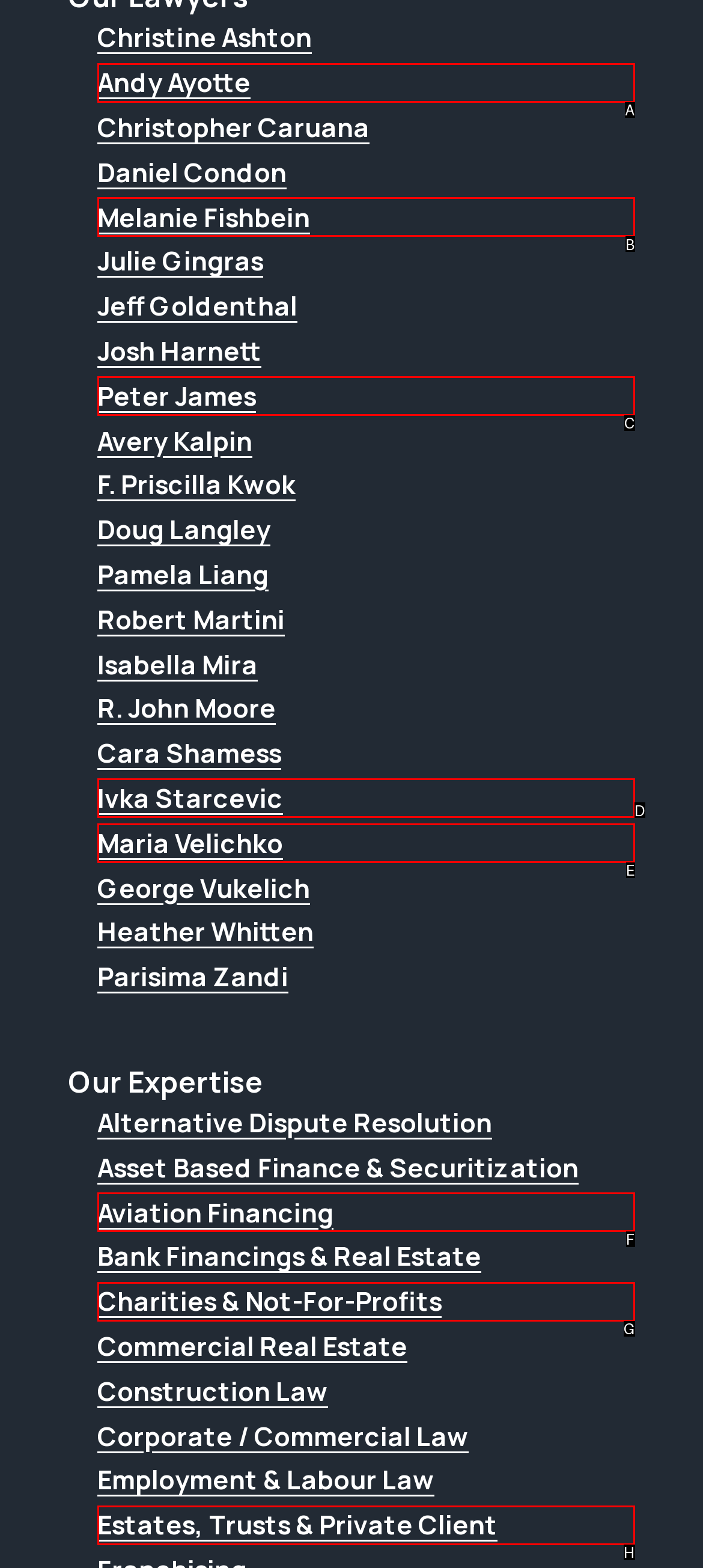Determine which option matches the element description: View My Quote
Reply with the letter of the appropriate option from the options provided.

None